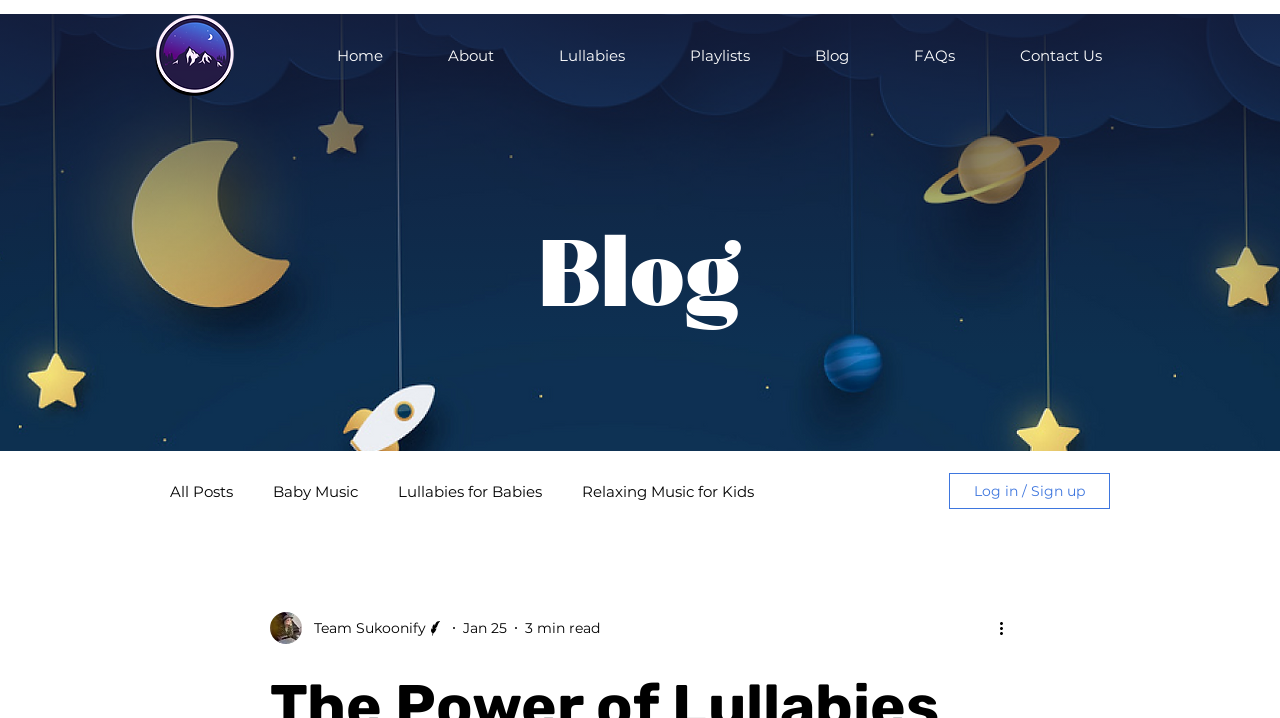What are the main categories on the website?
Please ensure your answer to the question is detailed and covers all necessary aspects.

The navigation bar at the top of the webpage contains links to different categories, including Home, About, Lullabies, Playlists, Blog, FAQs, and Contact Us, which are the main categories on the website.